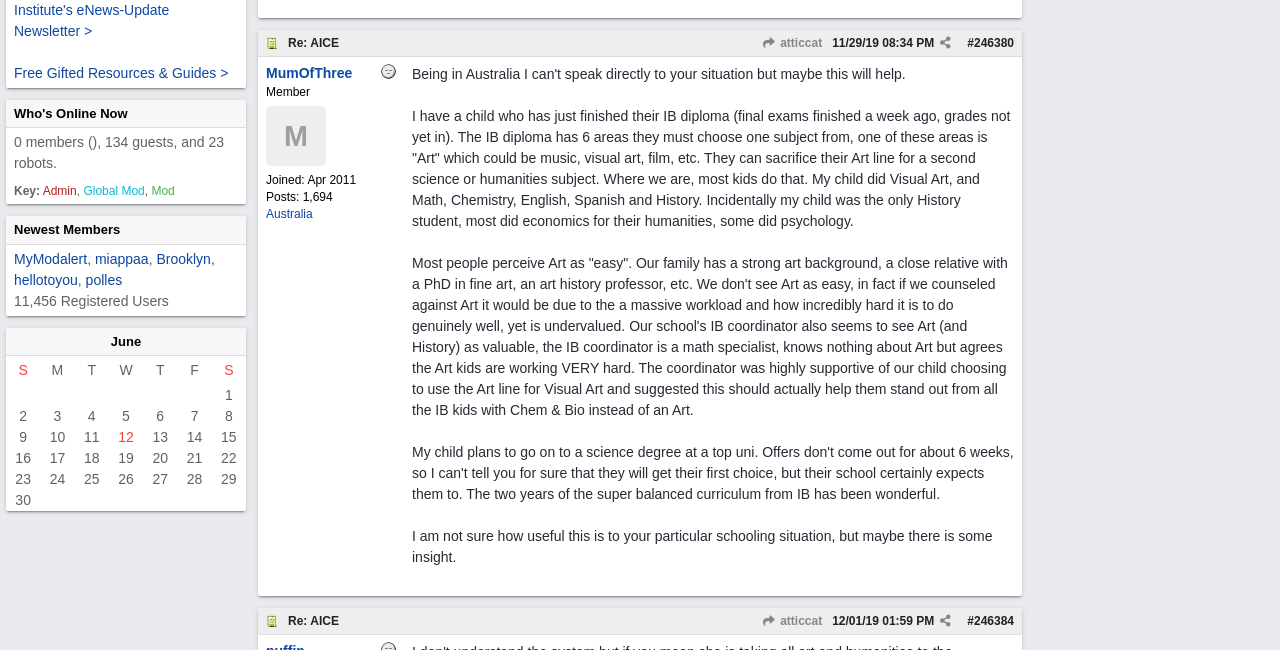Calculate the bounding box coordinates for the UI element based on the following description: "miappaa". Ensure the coordinates are four float numbers between 0 and 1, i.e., [left, top, right, bottom].

[0.074, 0.386, 0.116, 0.41]